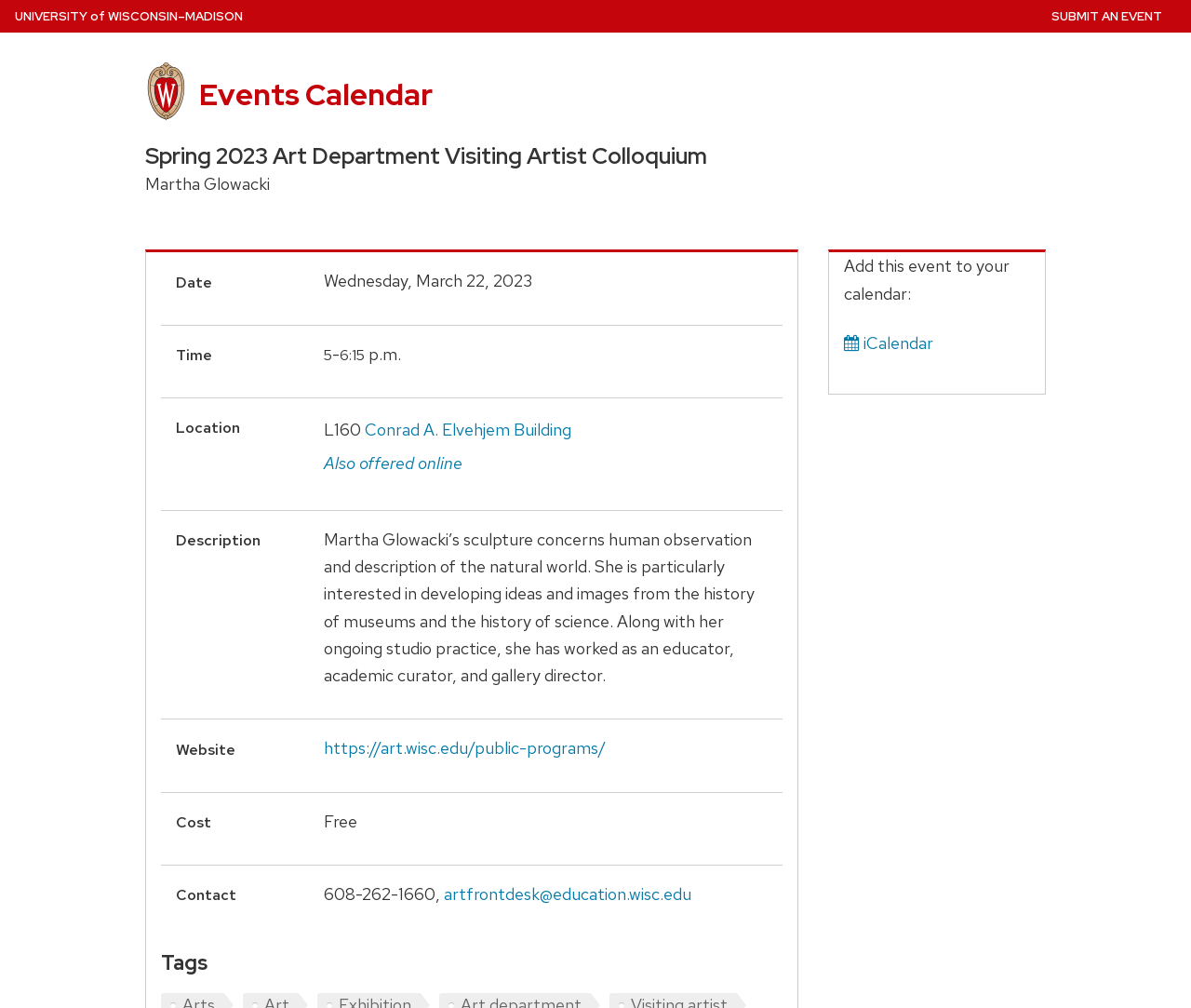Identify the bounding box coordinates of the region that needs to be clicked to carry out this instruction: "Contact art front desk". Provide these coordinates as four float numbers ranging from 0 to 1, i.e., [left, top, right, bottom].

[0.373, 0.876, 0.58, 0.897]